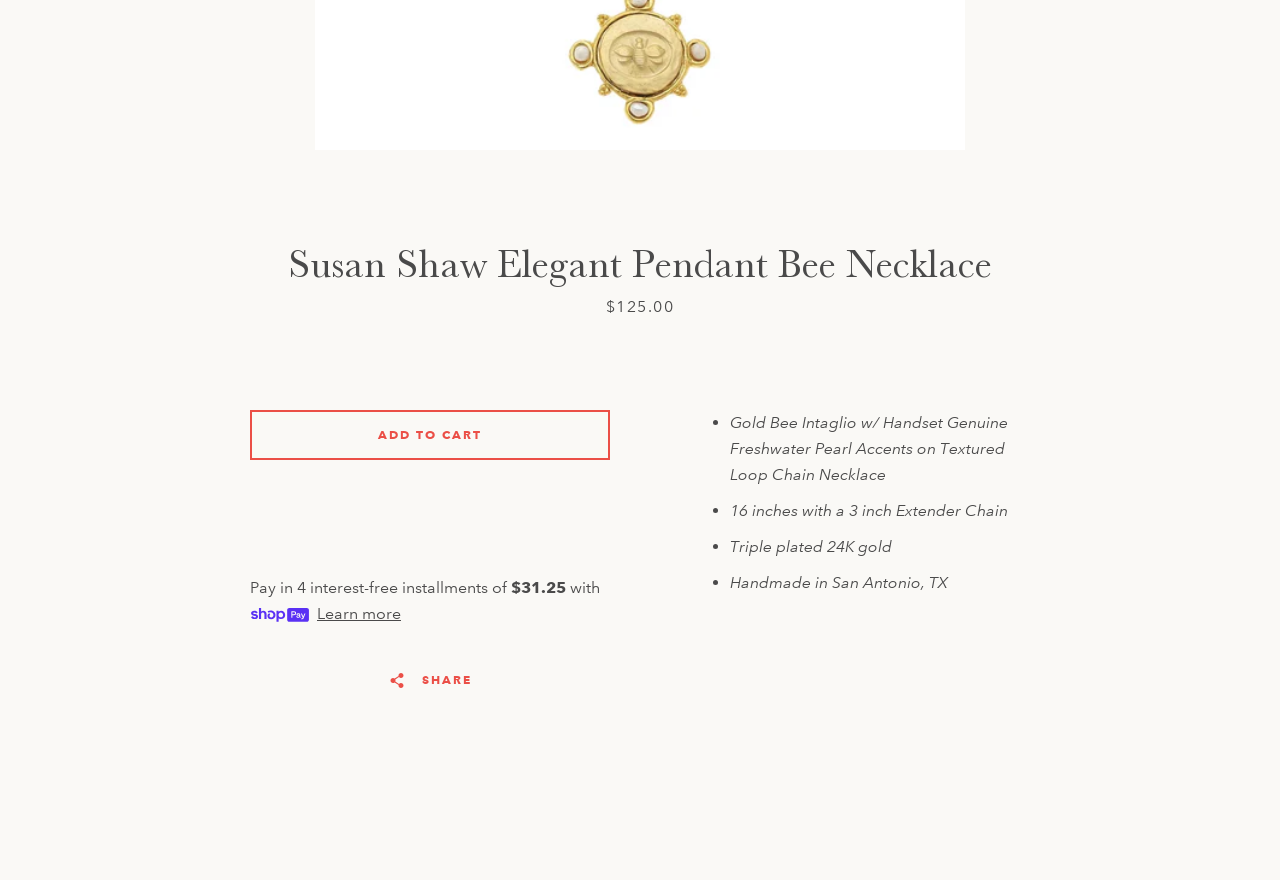Find the bounding box coordinates for the element described here: "Feather Your Nest".

[0.472, 0.625, 0.556, 0.643]